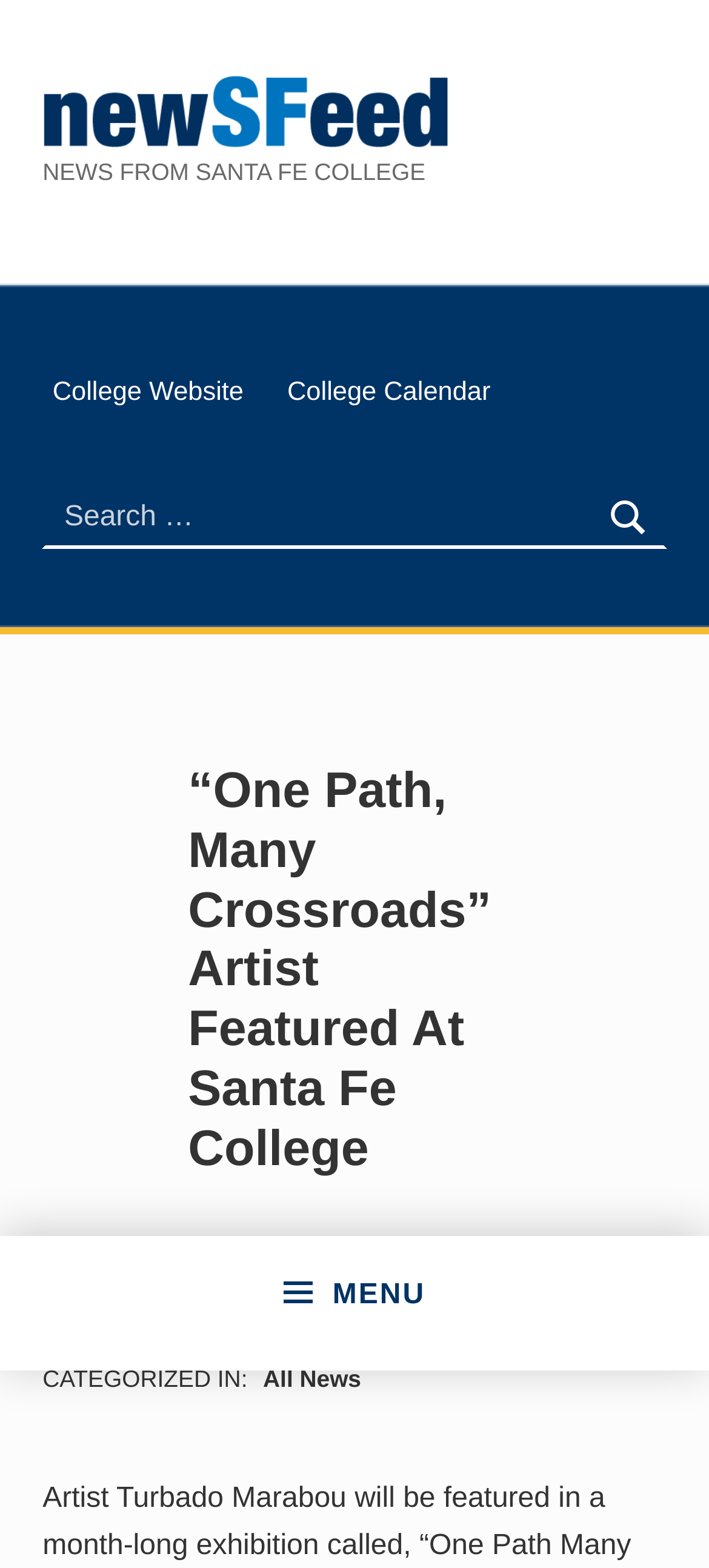Determine the main headline from the webpage and extract its text.

“One Path, Many Crossroads” Artist Featured At Santa Fe College 